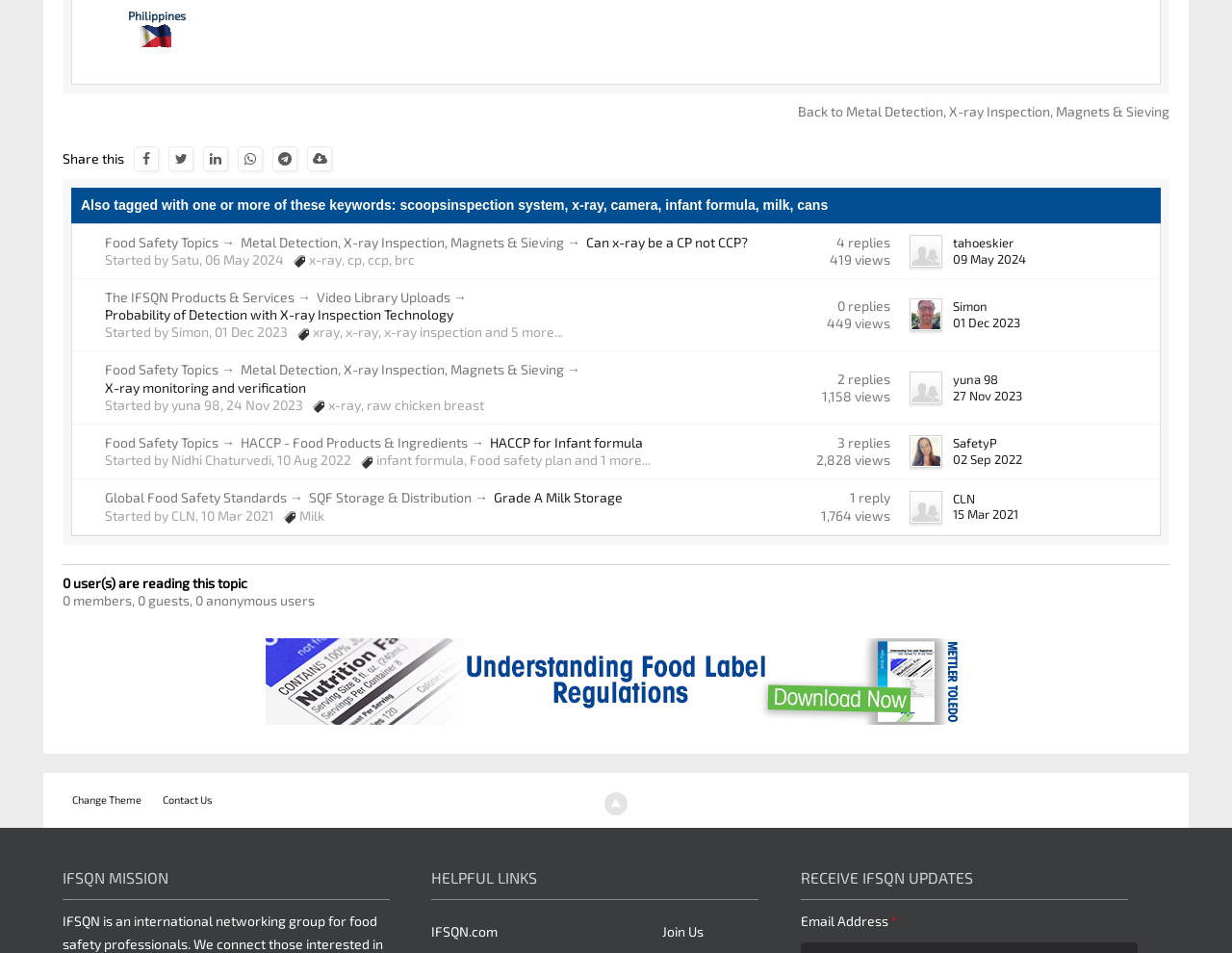Refer to the image and offer a detailed explanation in response to the question: What is the title of the first discussion topic?

I looked at the first row in the table and found the heading element with the text 'Can x-ray be a CP not CCP?'.